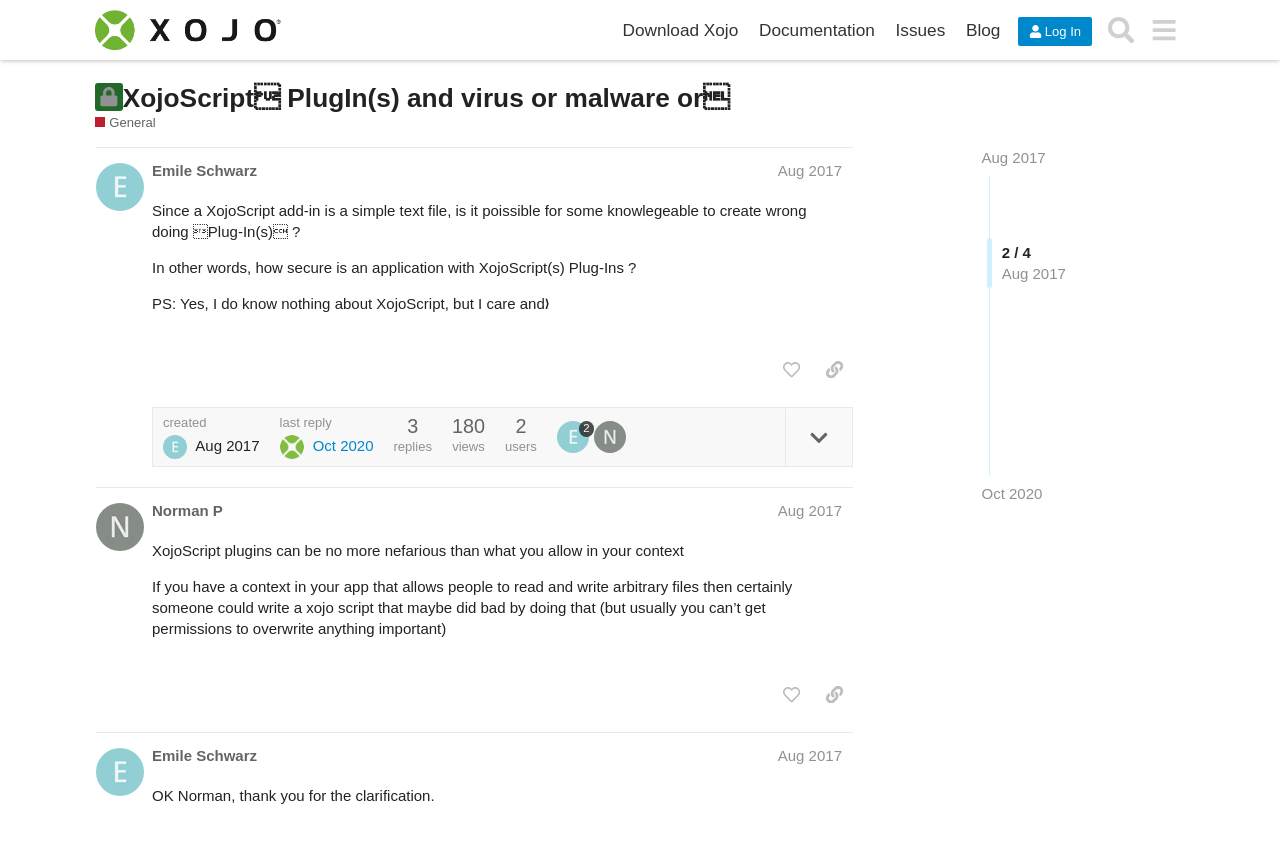Identify the bounding box coordinates of the element that should be clicked to fulfill this task: "Read the post by Emile Schwarz". The coordinates should be provided as four float numbers between 0 and 1, i.e., [left, top, right, bottom].

[0.119, 0.238, 0.63, 0.283]